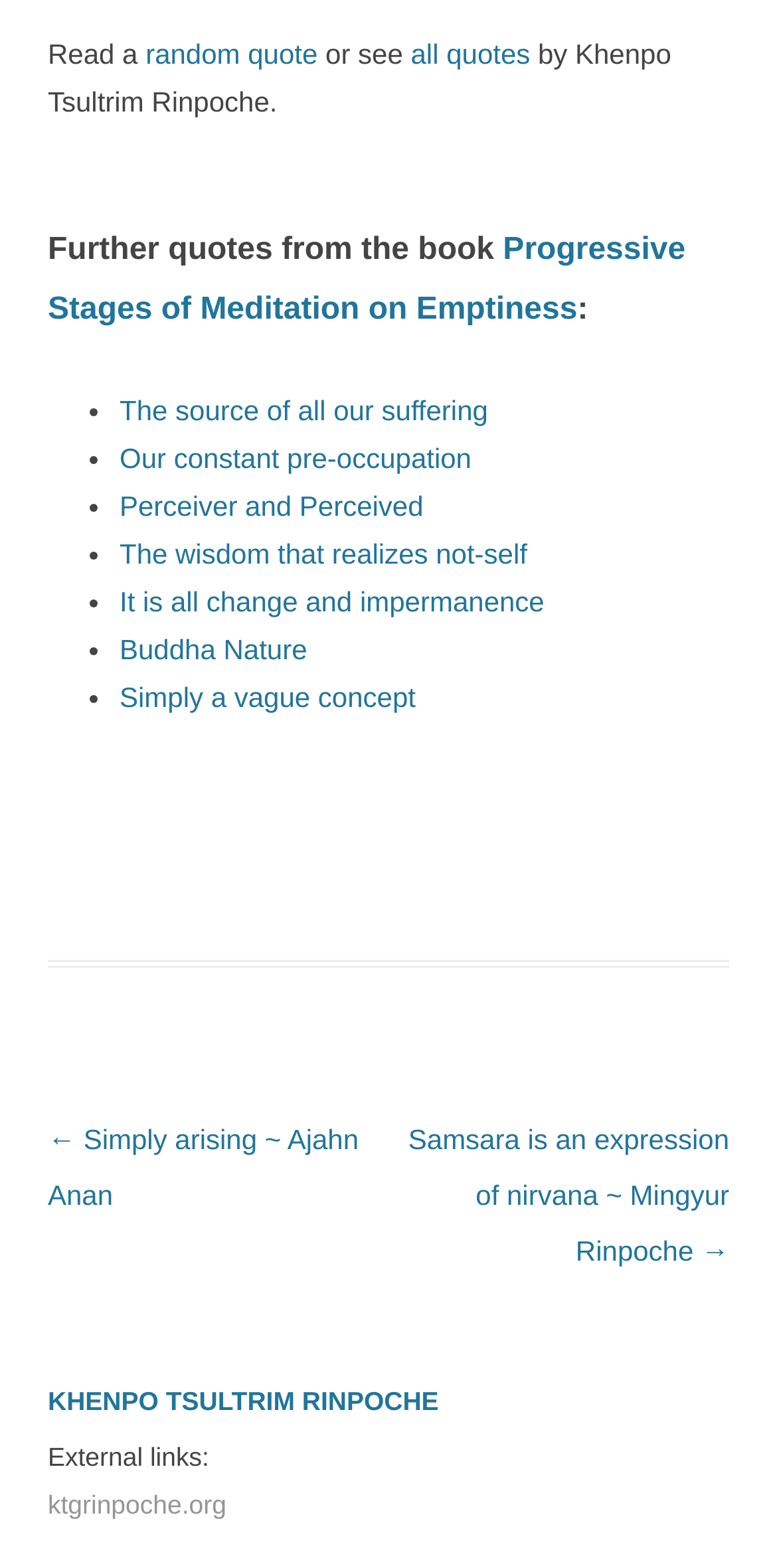What is the title of the book mentioned on the webpage?
Please provide a comprehensive and detailed answer to the question.

The title of the book is mentioned in the heading 'Further quotes from the book Progressive Stages of Meditation on Emptiness:' and also as a link 'Progressive Stages of Meditation on Emptiness'.